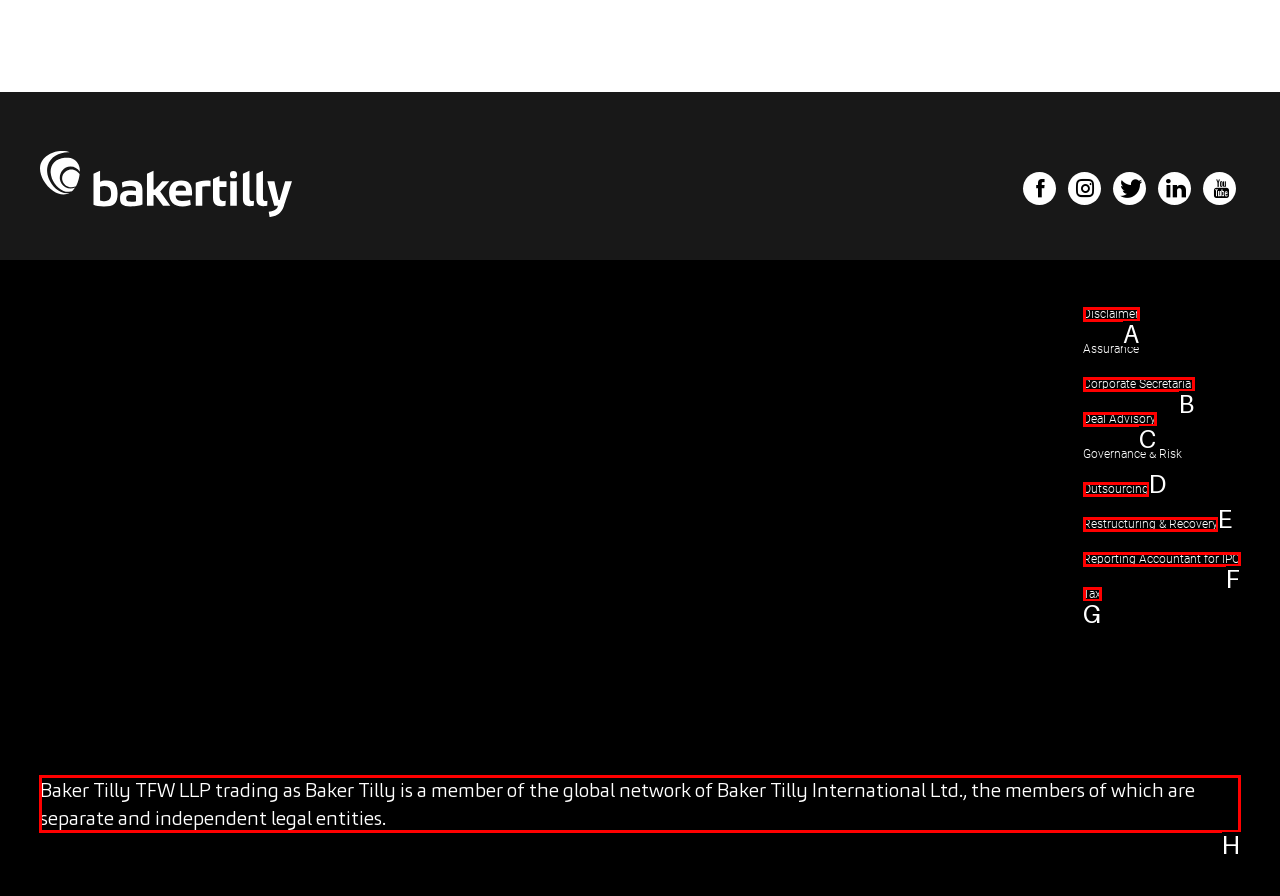Which HTML element should be clicked to complete the following task: Read about Baker Tilly TFW LLP?
Answer with the letter corresponding to the correct choice.

H